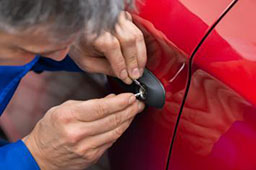What type of vehicle is being worked on?
Can you provide a detailed and comprehensive answer to the question?

The image clearly depicts a red vehicle, which is the subject of the locksmith's attention, as they work on the door lock mechanism.